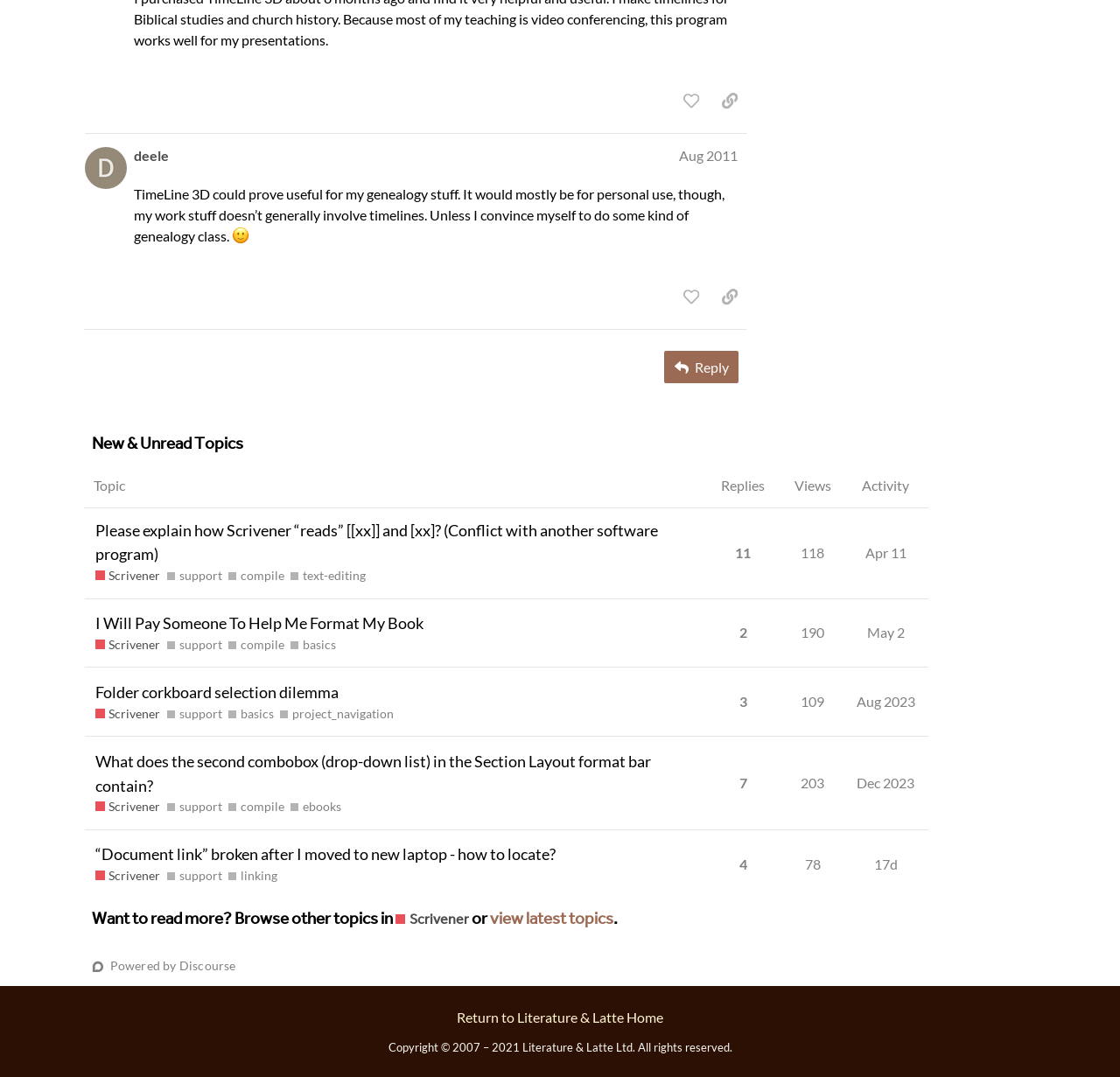Please locate the bounding box coordinates for the element that should be clicked to achieve the following instruction: "sort by replies". Ensure the coordinates are given as four float numbers between 0 and 1, i.e., [left, top, right, bottom].

[0.633, 0.431, 0.695, 0.471]